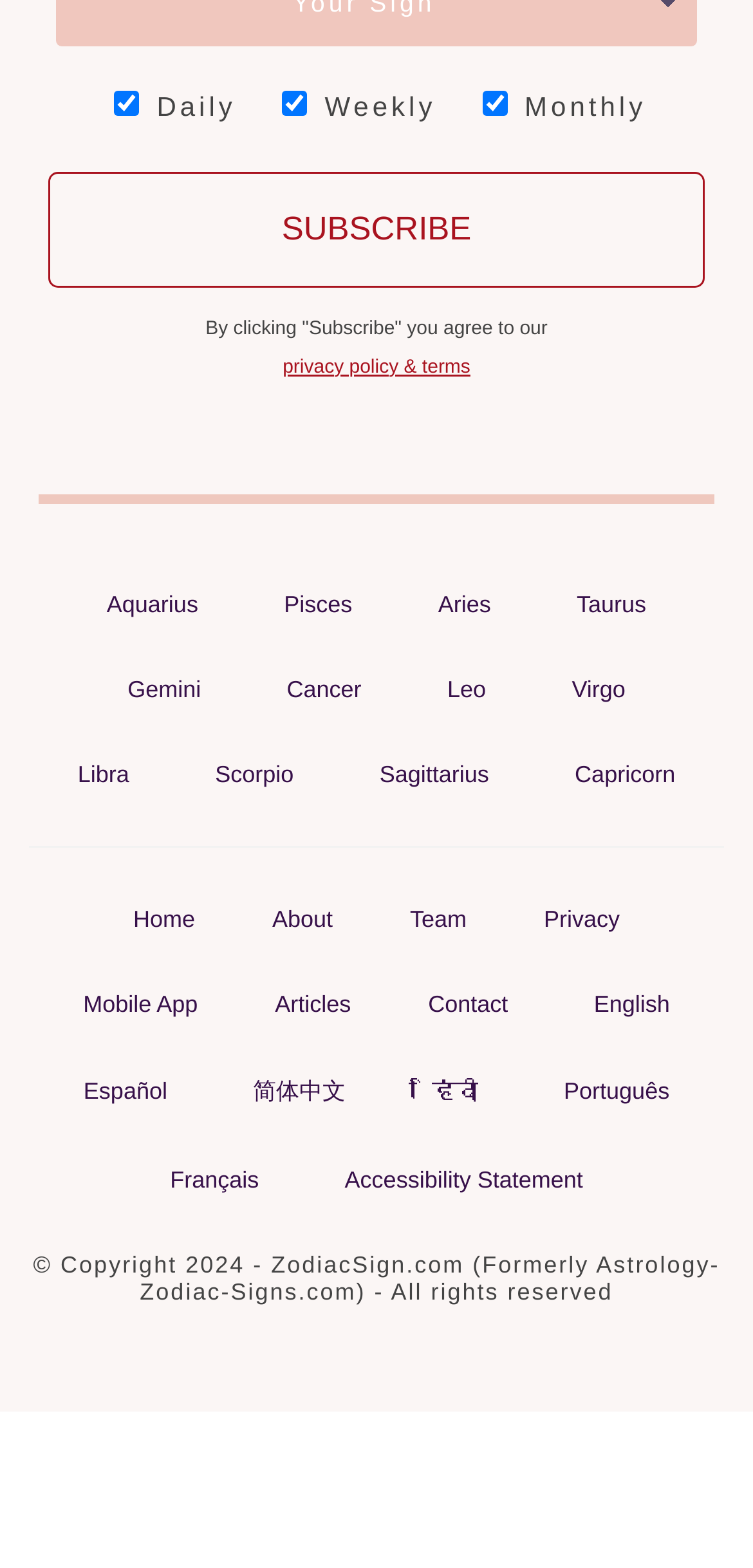What is the copyright year of the website?
Provide a thorough and detailed answer to the question.

The copyright information at the bottom of the page states '© Copyright 2024 - ZodiacSign.com (Formerly Astrology-Zodiac-Signs.com) - All rights reserved', indicating that the copyright year is 2024.